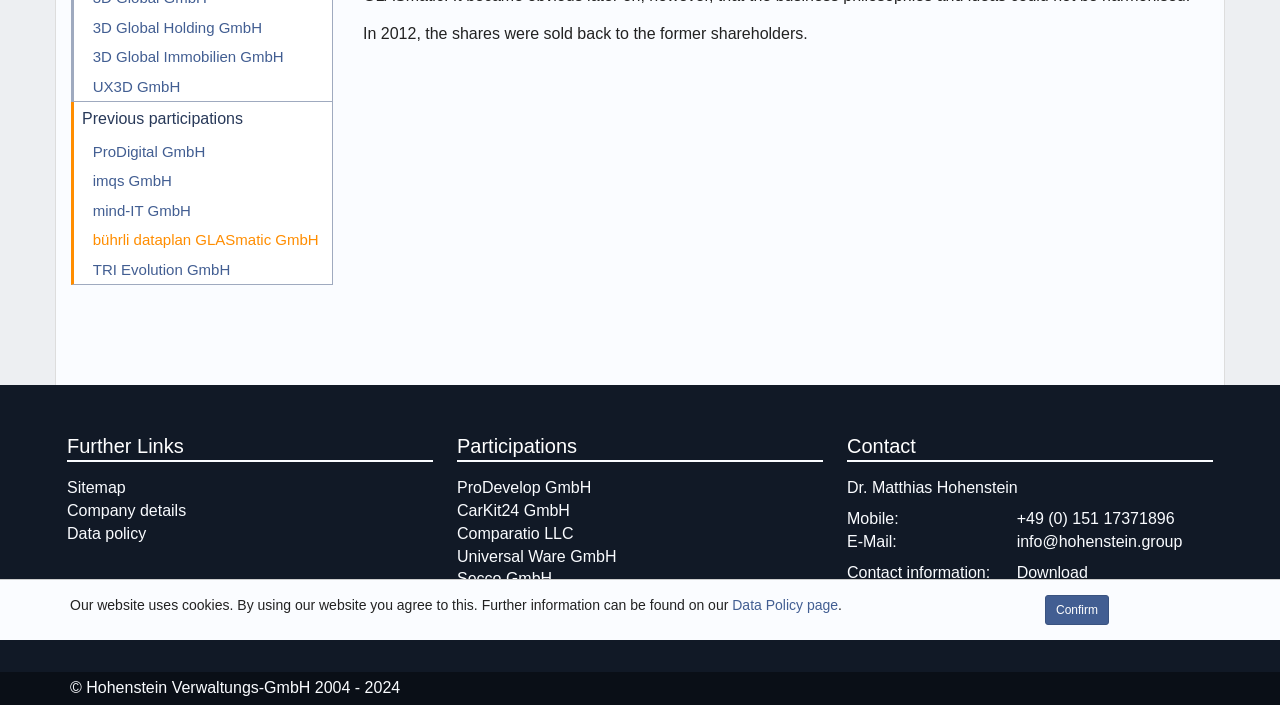Based on the element description "mind-IT GmbH", predict the bounding box coordinates of the UI element.

[0.058, 0.278, 0.259, 0.319]